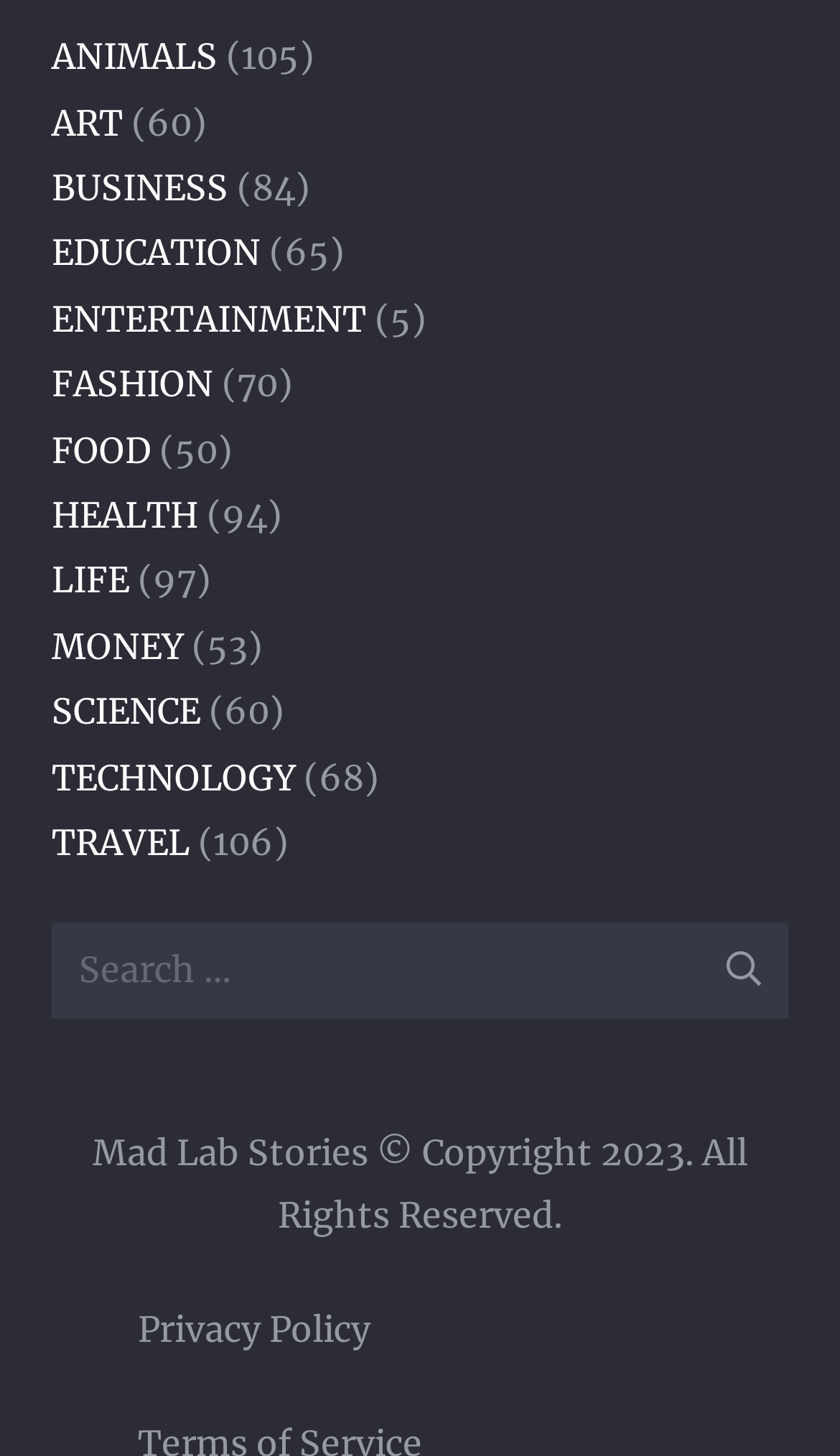Find the bounding box coordinates of the clickable area that will achieve the following instruction: "Click on ANIMALS".

[0.062, 0.024, 0.259, 0.054]